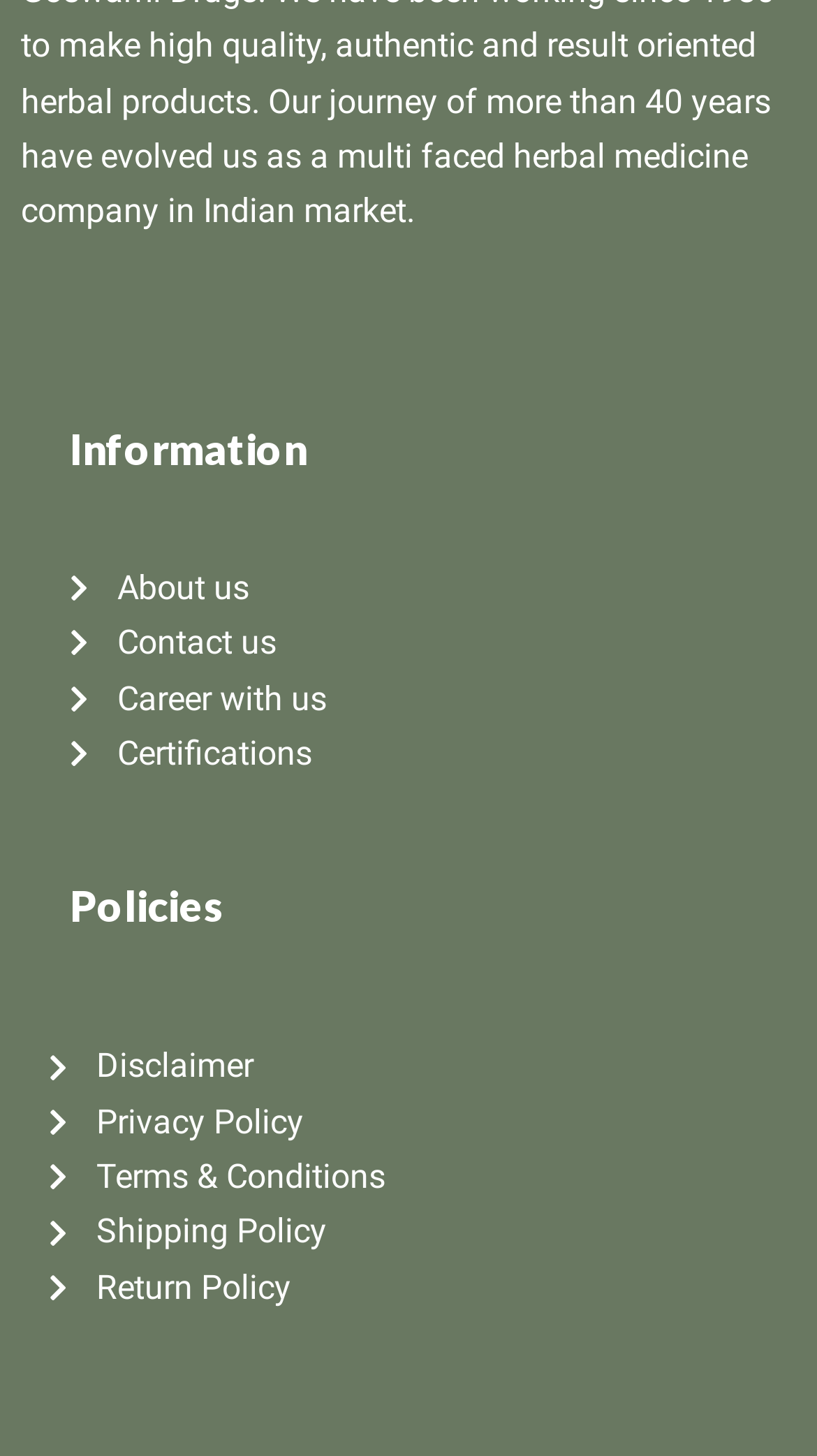Please identify the bounding box coordinates of the element's region that needs to be clicked to fulfill the following instruction: "Learn about Career with us". The bounding box coordinates should consist of four float numbers between 0 and 1, i.e., [left, top, right, bottom].

[0.086, 0.461, 0.914, 0.499]